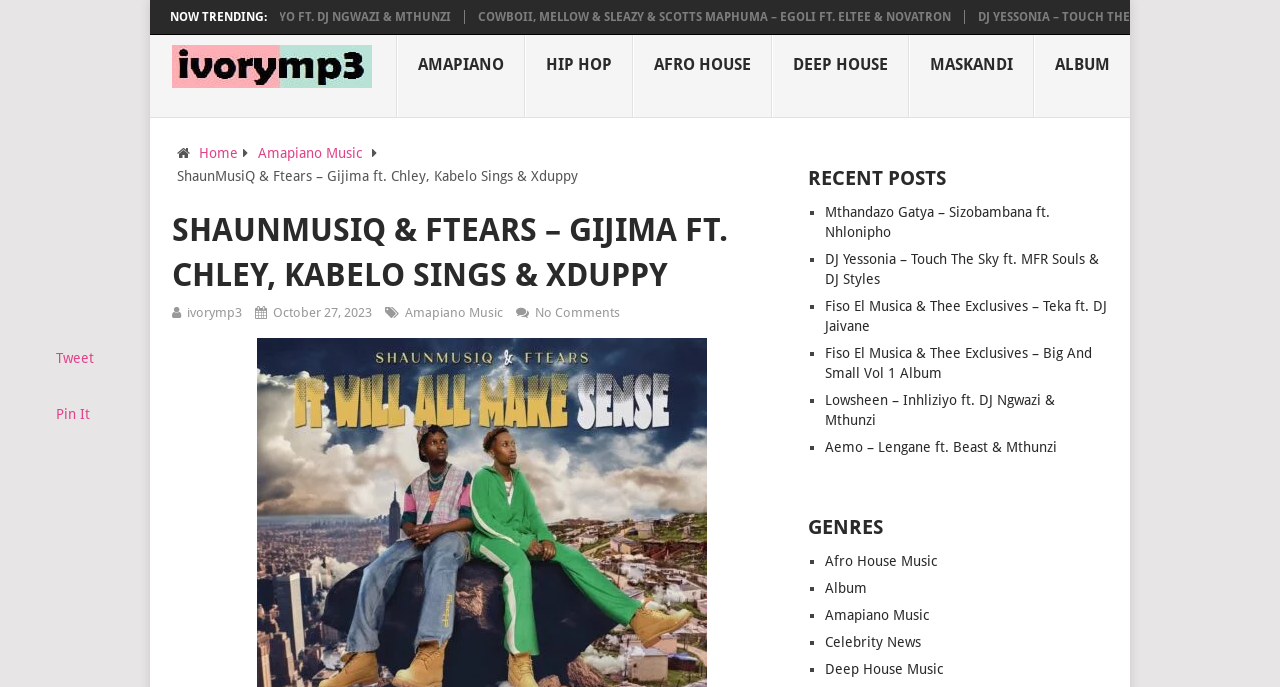Find the headline of the webpage and generate its text content.

SHAUNMUSIQ & FTEARS – GIJIMA FT. CHLEY, KABELO SINGS & XDUPPY